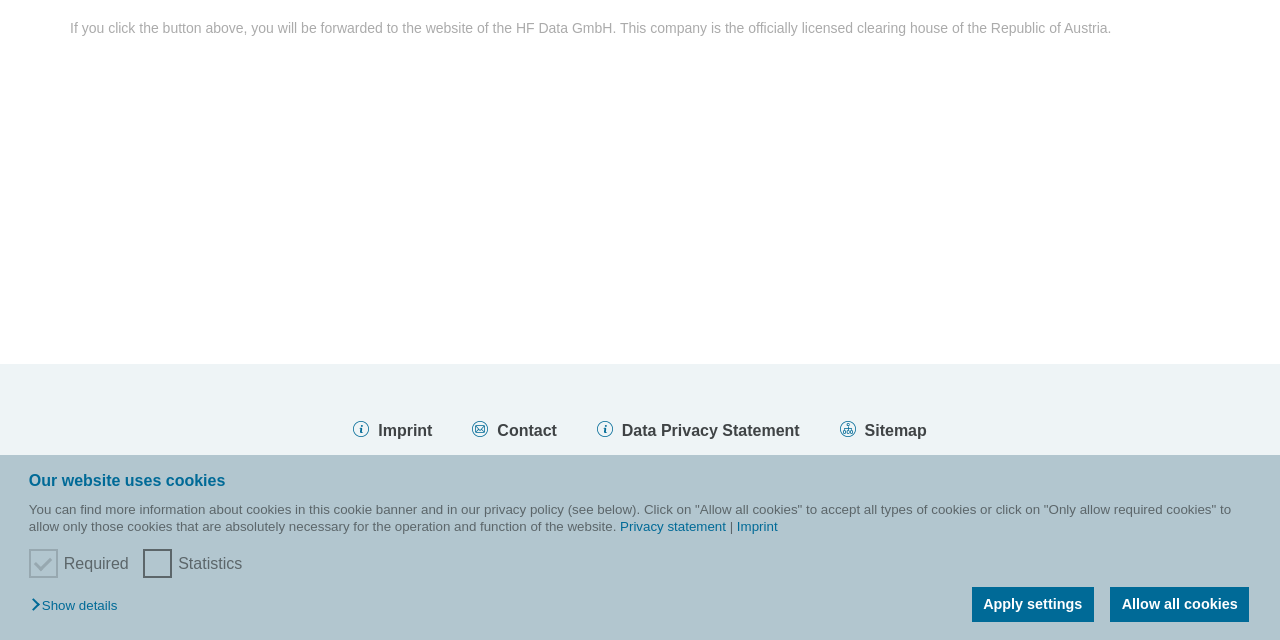Please find the bounding box coordinates (top-left x, top-left y, bottom-right x, bottom-right y) in the screenshot for the UI element described as follows: Contact

[0.369, 0.66, 0.435, 0.686]